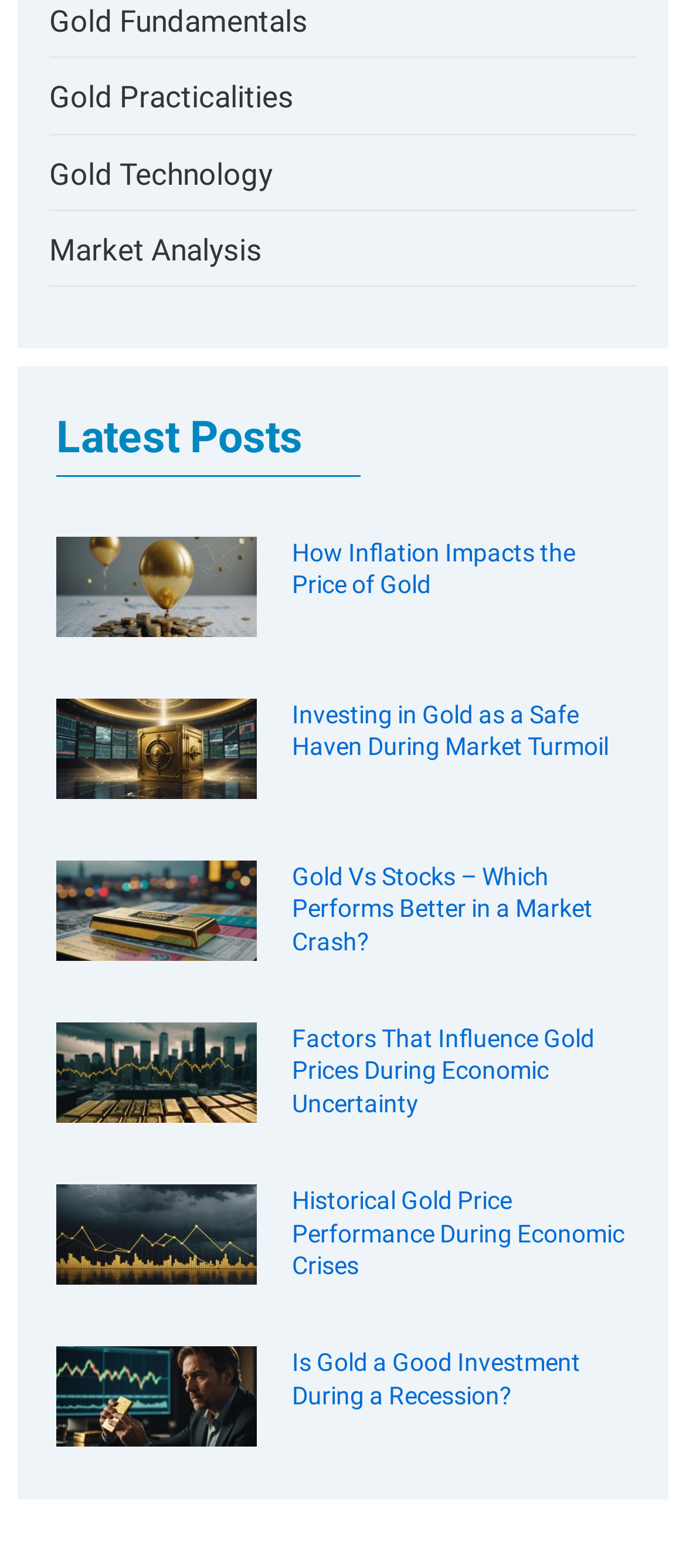Answer the question using only one word or a concise phrase: Are there any links to external resources?

Yes